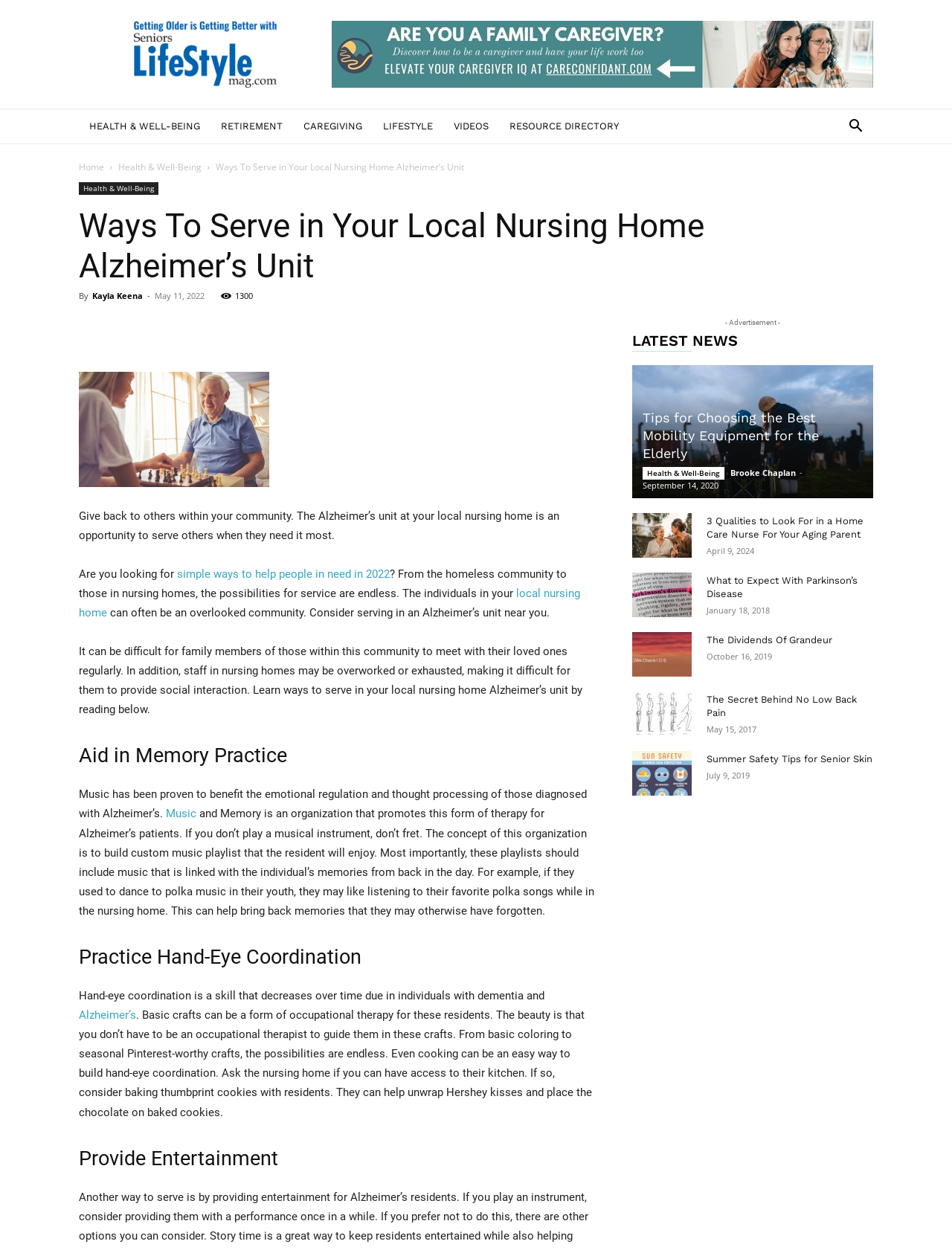Determine the bounding box coordinates of the clickable region to carry out the instruction: "Click on 'HEALTH & WELL-BEING'".

[0.083, 0.087, 0.221, 0.115]